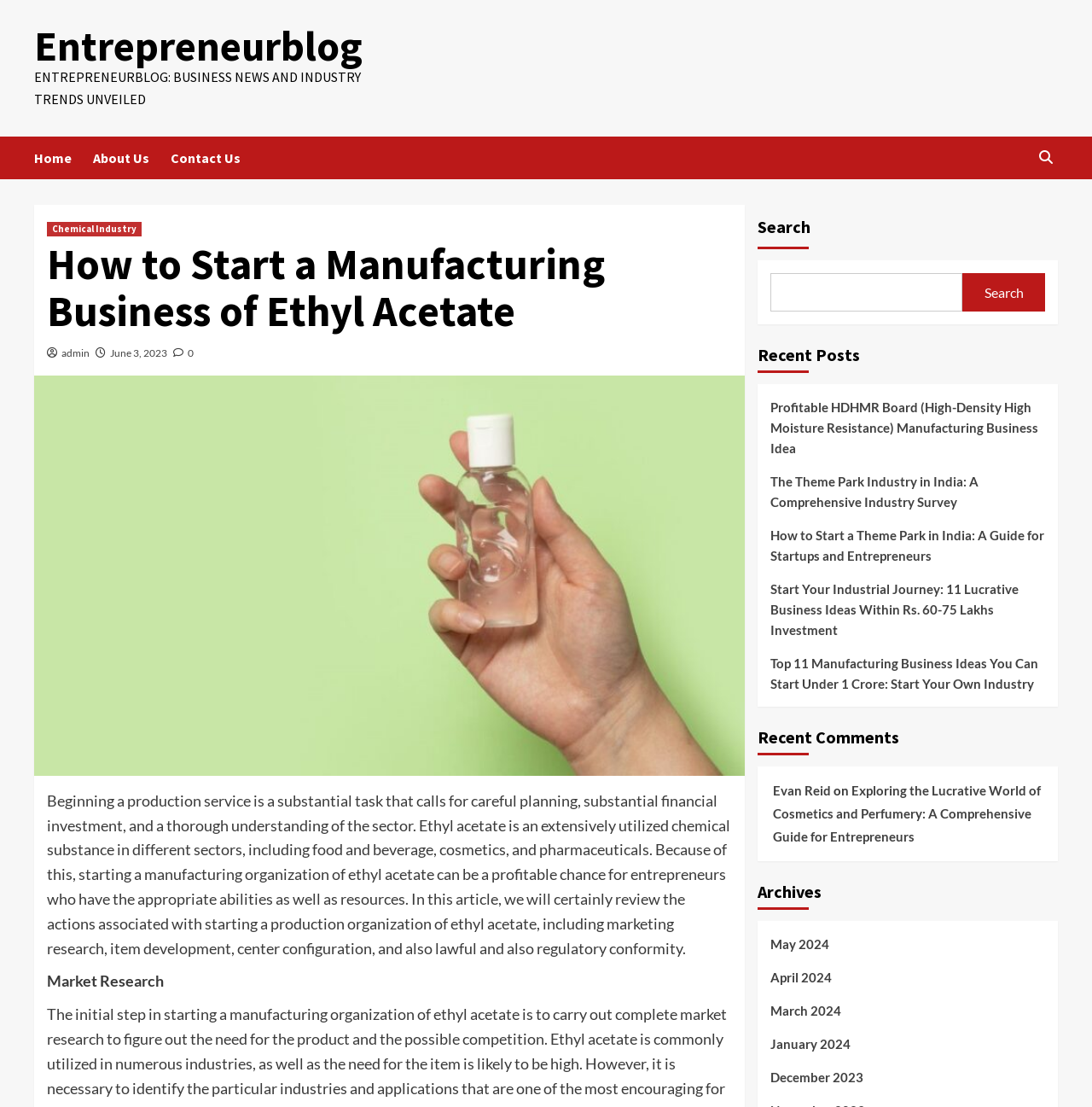Generate a comprehensive description of the webpage.

This webpage is about starting a manufacturing business of ethyl acetate, a chemical substance used in various industries. At the top, there is a header section with links to "Entrepreneurblog", "Home", "About Us", and "Contact Us". On the top right, there is a search bar with a search icon and a button.

Below the header section, there is a main content area with a heading "How to Start a Manufacturing Business of Ethyl Acetate". This section provides an introduction to the business, explaining that it requires careful planning, substantial financial investment, and a thorough understanding of the sector. There is also an image related to the topic.

The main content area is divided into sections, including "Market Research", which is the first step in starting a manufacturing business of ethyl acetate. The article provides a comprehensive guide, covering various aspects of the business.

On the right side of the page, there are several sections, including "Recent Posts", which lists five article links related to business ideas and industry surveys. Below this section, there is a "Recent Comments" section, which appears to be empty. Further down, there is an "Archives" section, which lists links to monthly archives from May 2024 to December 2023.

At the bottom of the page, there is a footer section with a link to an article and a comment from a user named "Evan Reid".